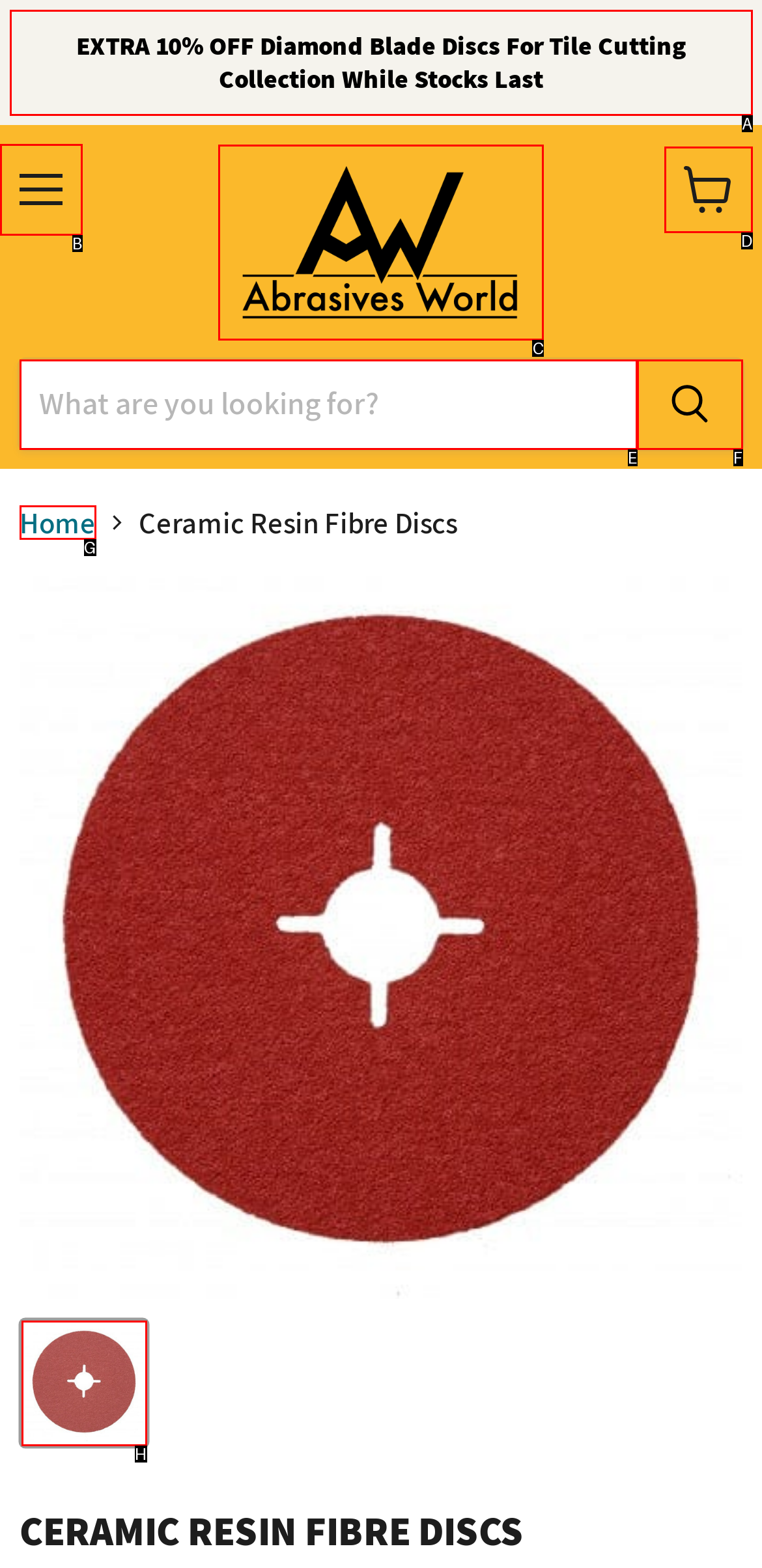Select the proper HTML element to perform the given task: Click the menu button Answer with the corresponding letter from the provided choices.

B